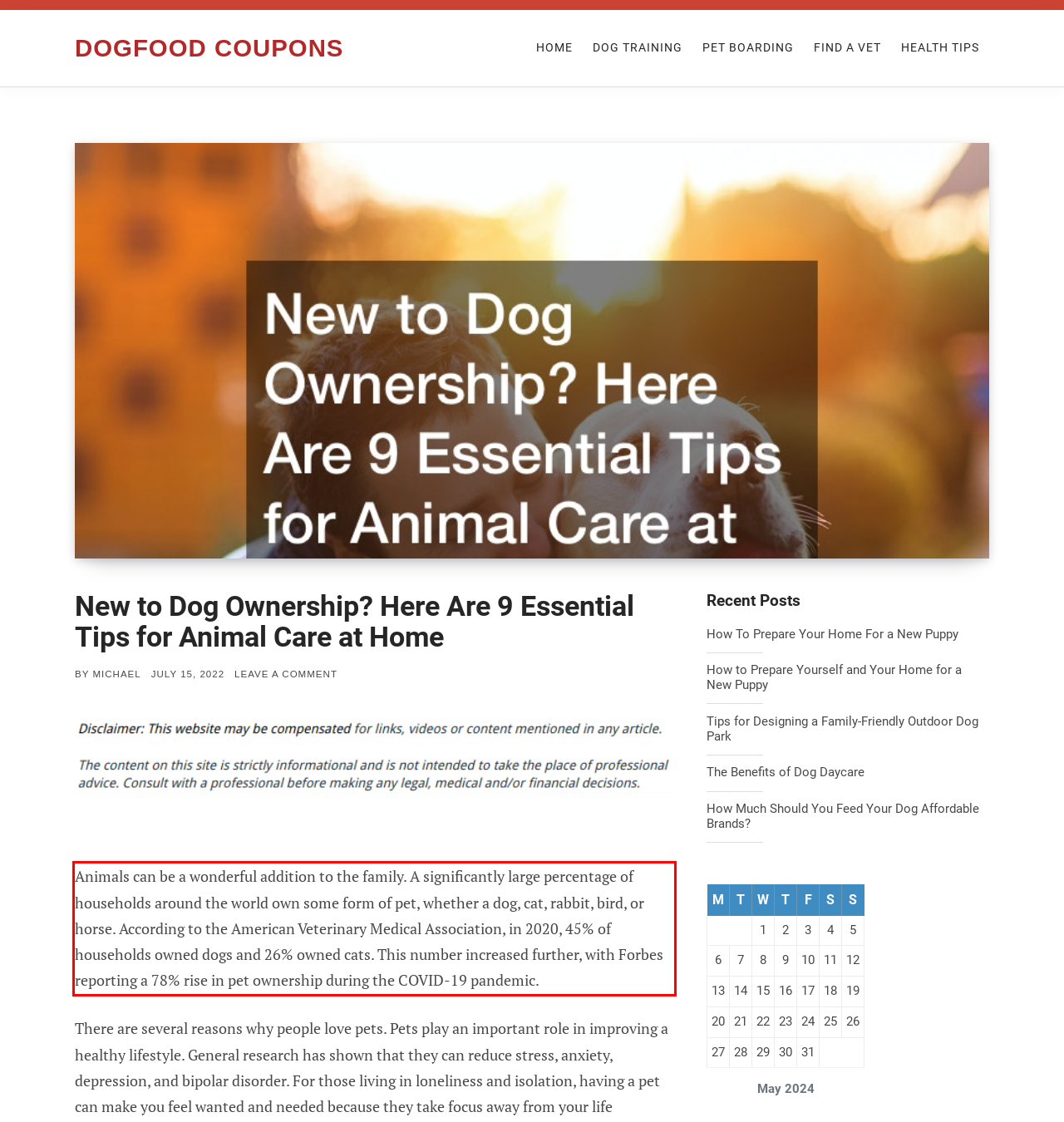You are provided with a screenshot of a webpage featuring a red rectangle bounding box. Extract the text content within this red bounding box using OCR.

Animals can be a wonderful addition to the family. A significantly large percentage of households around the world own some form of pet, whether a dog, cat, rabbit, bird, or horse. According to the American Veterinary Medical Association, in 2020, 45% of households owned dogs and 26% owned cats. This number increased further, with Forbes reporting a 78% rise in pet ownership during the COVID-19 pandemic.